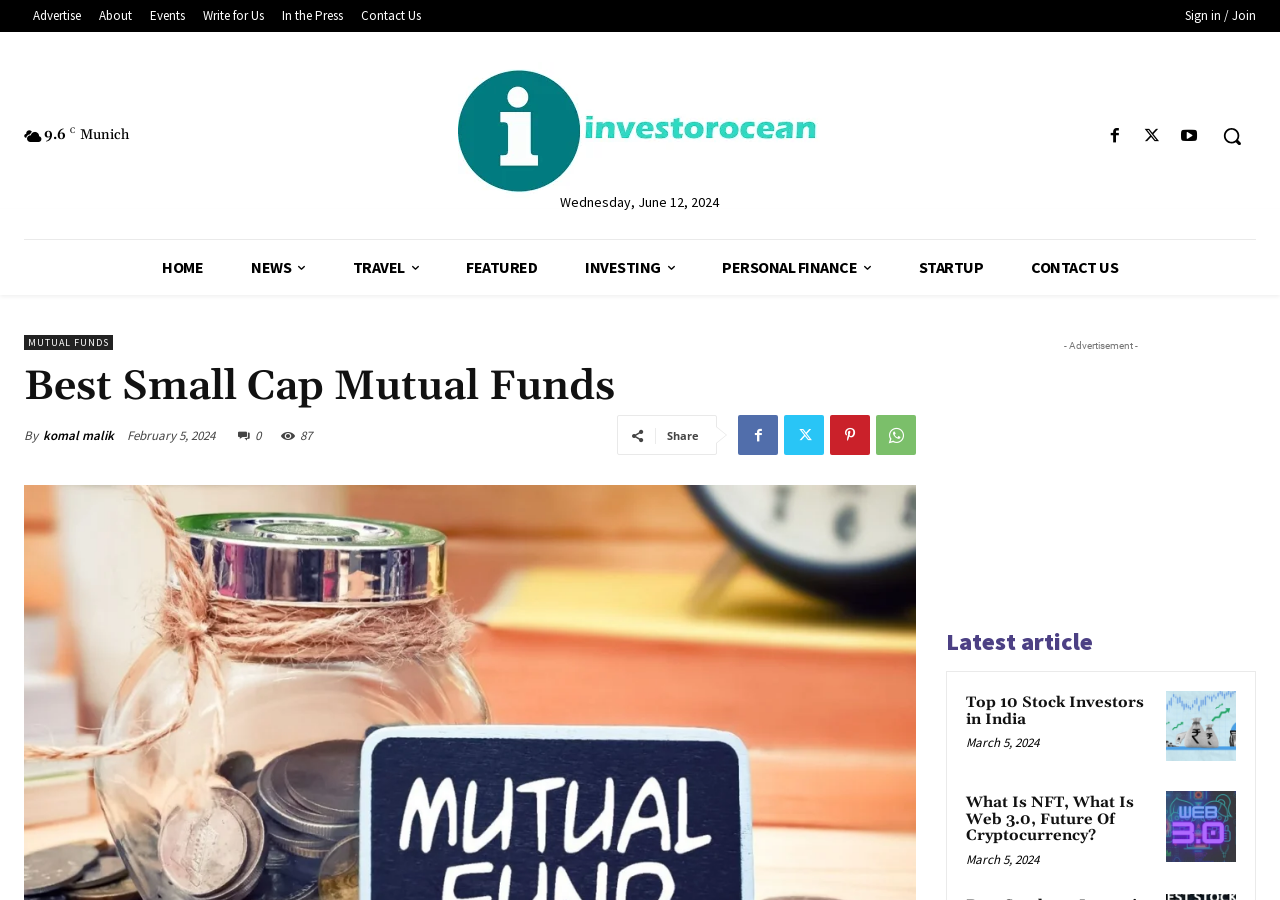Identify and generate the primary title of the webpage.

Best Small Cap Mutual Funds